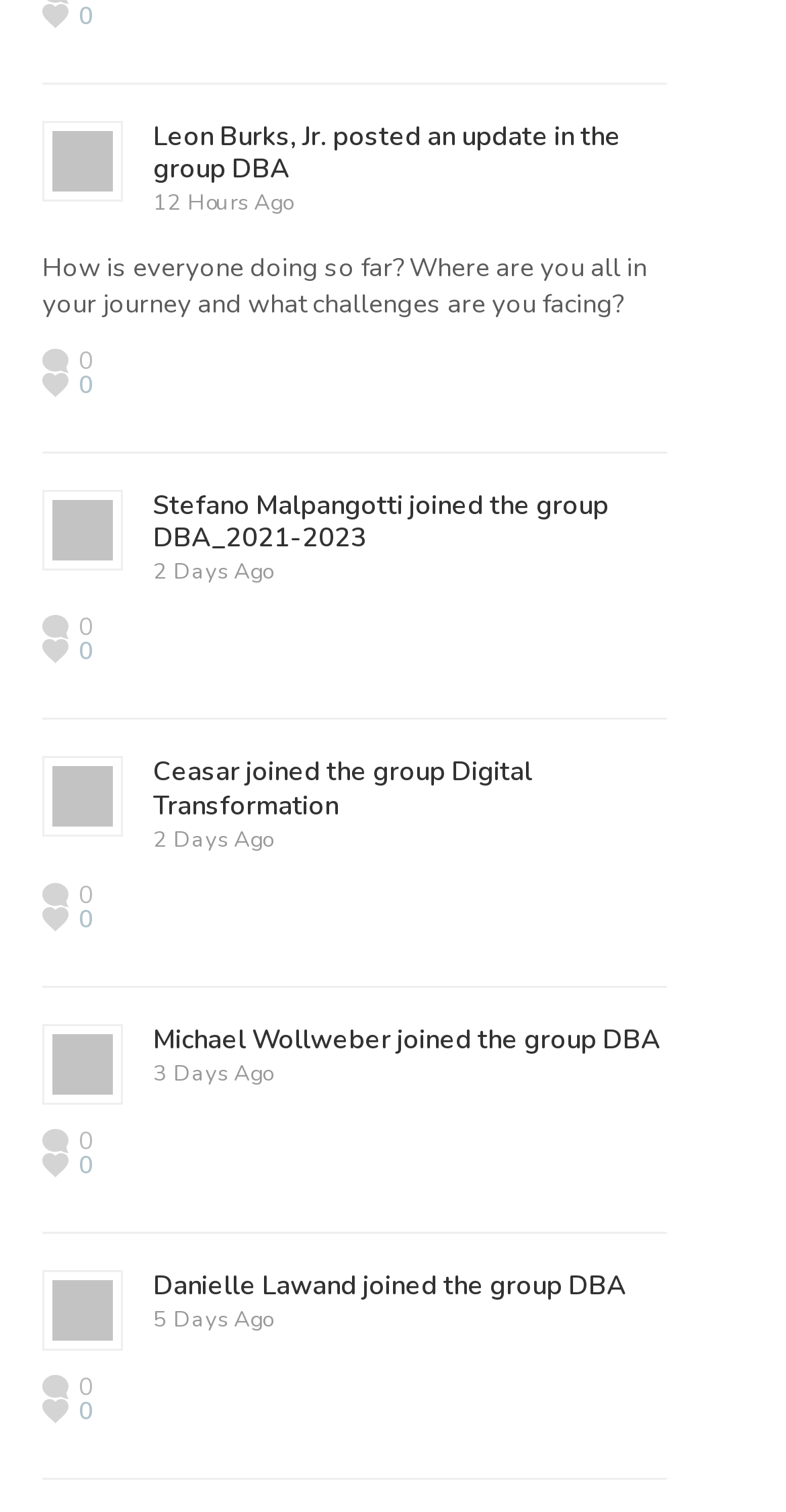Specify the bounding box coordinates of the area to click in order to follow the given instruction: "View Leon Burks, Jr.'s profile."

[0.195, 0.078, 0.415, 0.102]